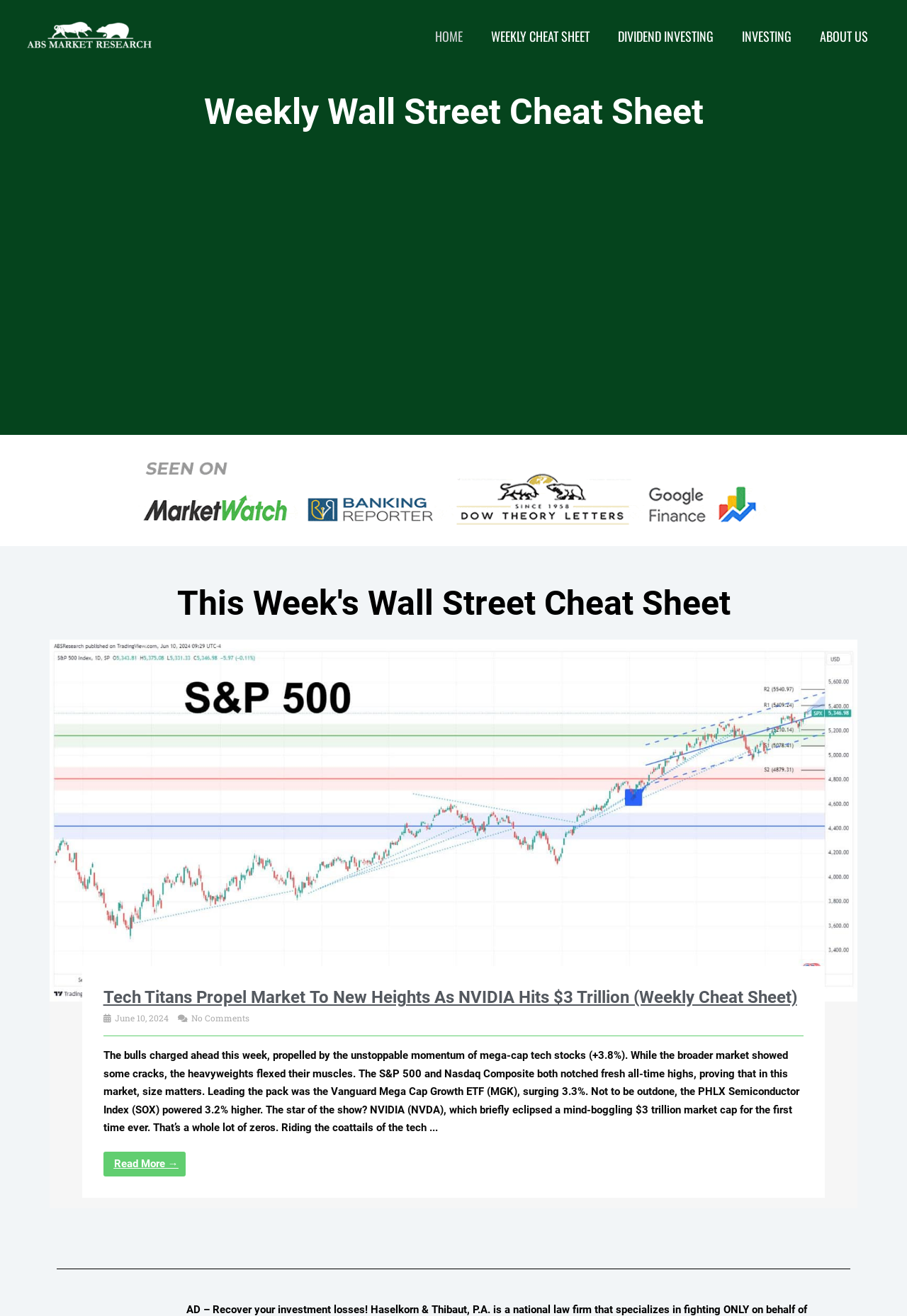Analyze and describe the webpage in a detailed narrative.

The webpage is a financial market research website, specifically catering to conservative investors and financial advisors. At the top-left corner, there is a logo and a link to the website's homepage, AlphaBetaStock.com. 

Below the logo, a navigation menu spans across the top of the page, featuring links to different sections of the website, including HOME, WEEKLY CHEAT SHEET, DIVIDEND INVESTING, INVESTING, and ABOUT US.

The main content of the page is divided into two sections. On the left side, there is a form to sign up for a free cheat sheet, with input fields for First Name and Your email, accompanied by a button to submit the request.

On the right side, there is a section titled "This Week's Wall Street Cheat Sheet". It features a news article with a heading "Tech Titans Propel Market to New Heights as NVIDIA Hits $3 Trillion (Weekly Cheat Sheet)". The article discusses the performance of the stock market, particularly the tech sector, and highlights the achievement of NVIDIA reaching a $3 trillion market cap. The article is accompanied by a link to read more, and there is also a link to the same article above the heading. The date of the article, June 10, 2024, and the number of comments, No Comments, are displayed below the article.